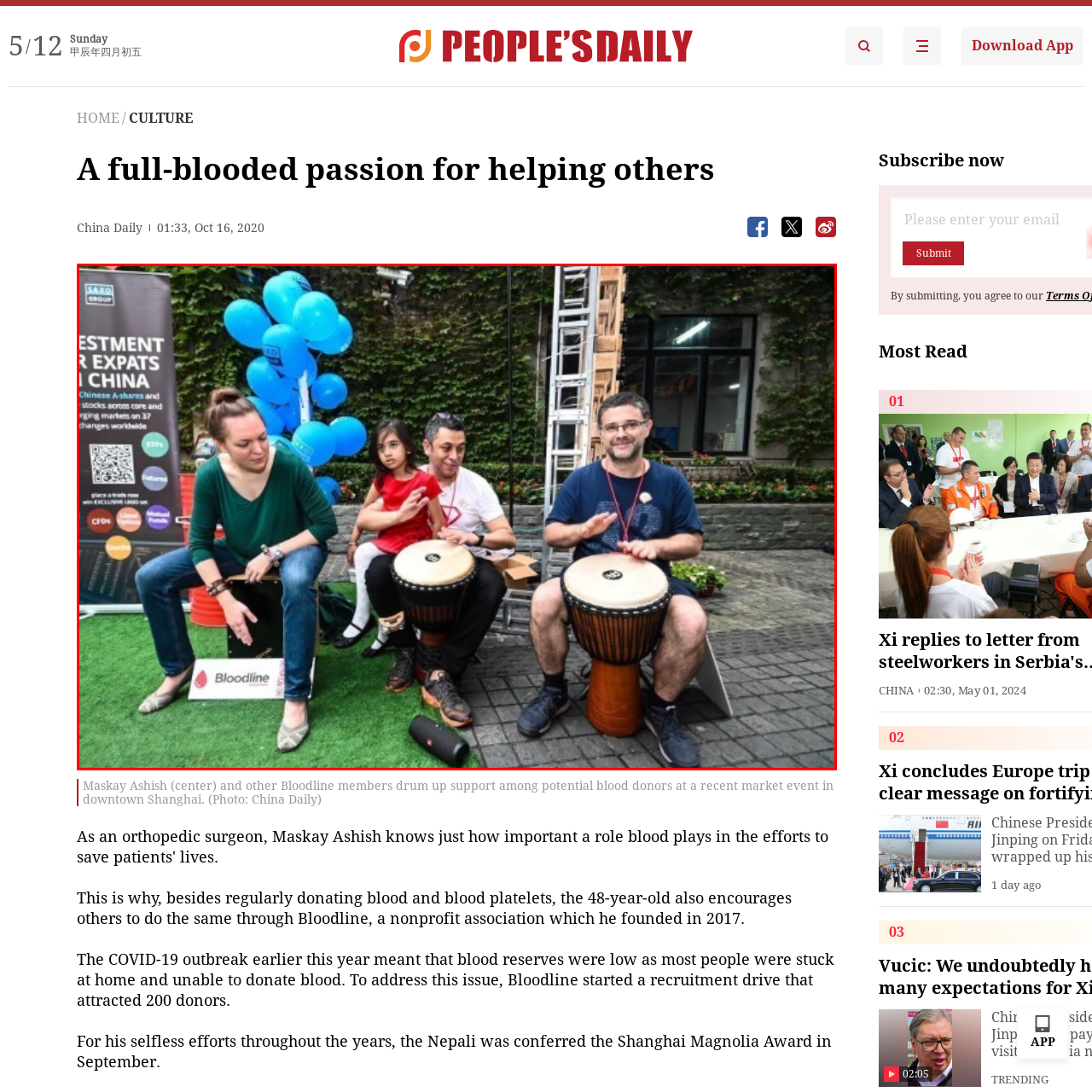Pay attention to the area highlighted by the red boundary and answer the question with a single word or short phrase: 
What is the name of the nonprofit organization?

Bloodline